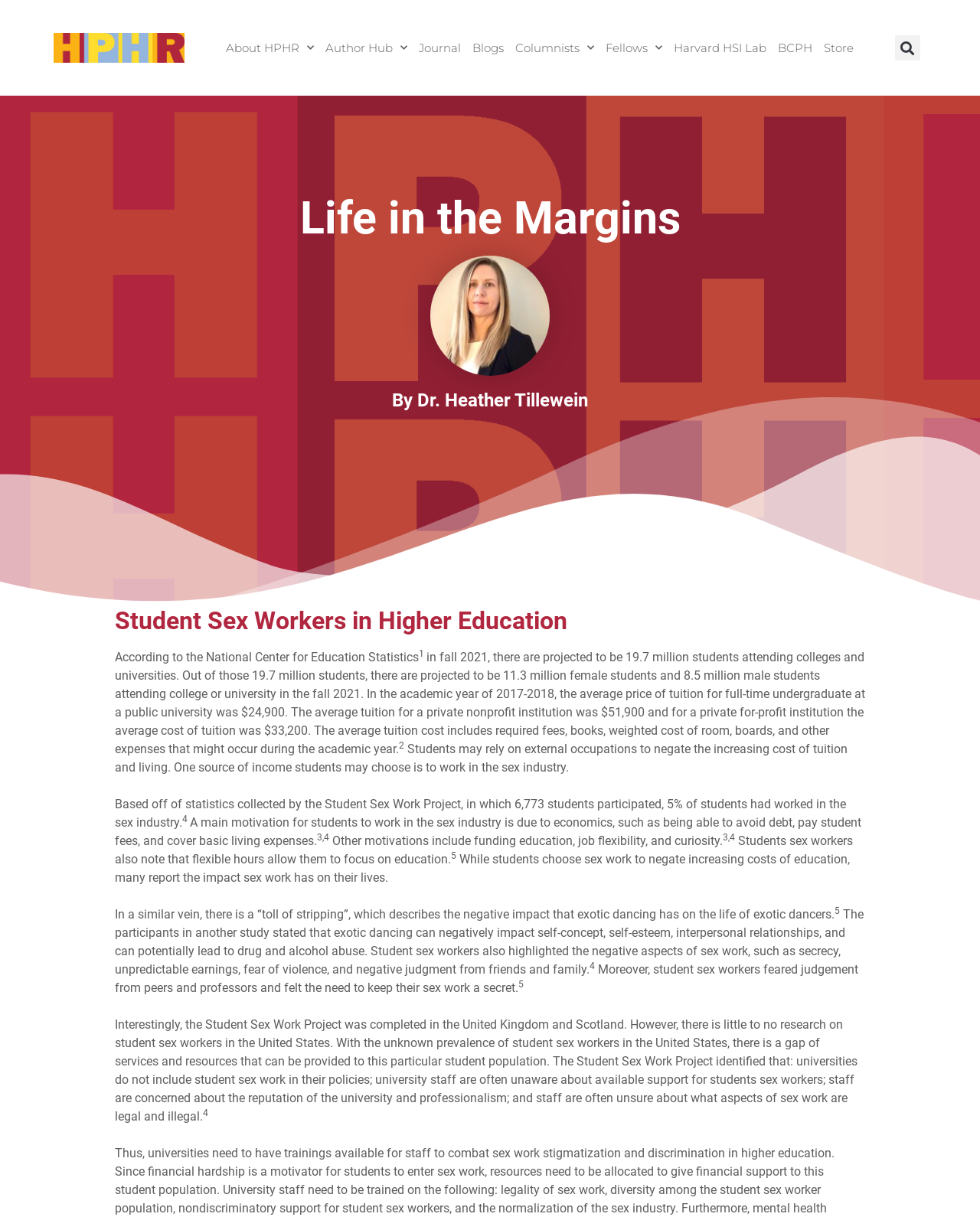Please look at the image and answer the question with a detailed explanation: What is the negative impact of sex work on students' lives?

The blog post highlights that sex work can have a negative impact on students' lives, including negatively affecting their self-concept, self-esteem, interpersonal relationships, and potentially leading to drug and alcohol abuse, as well as fear of violence and negative judgment from friends and family.